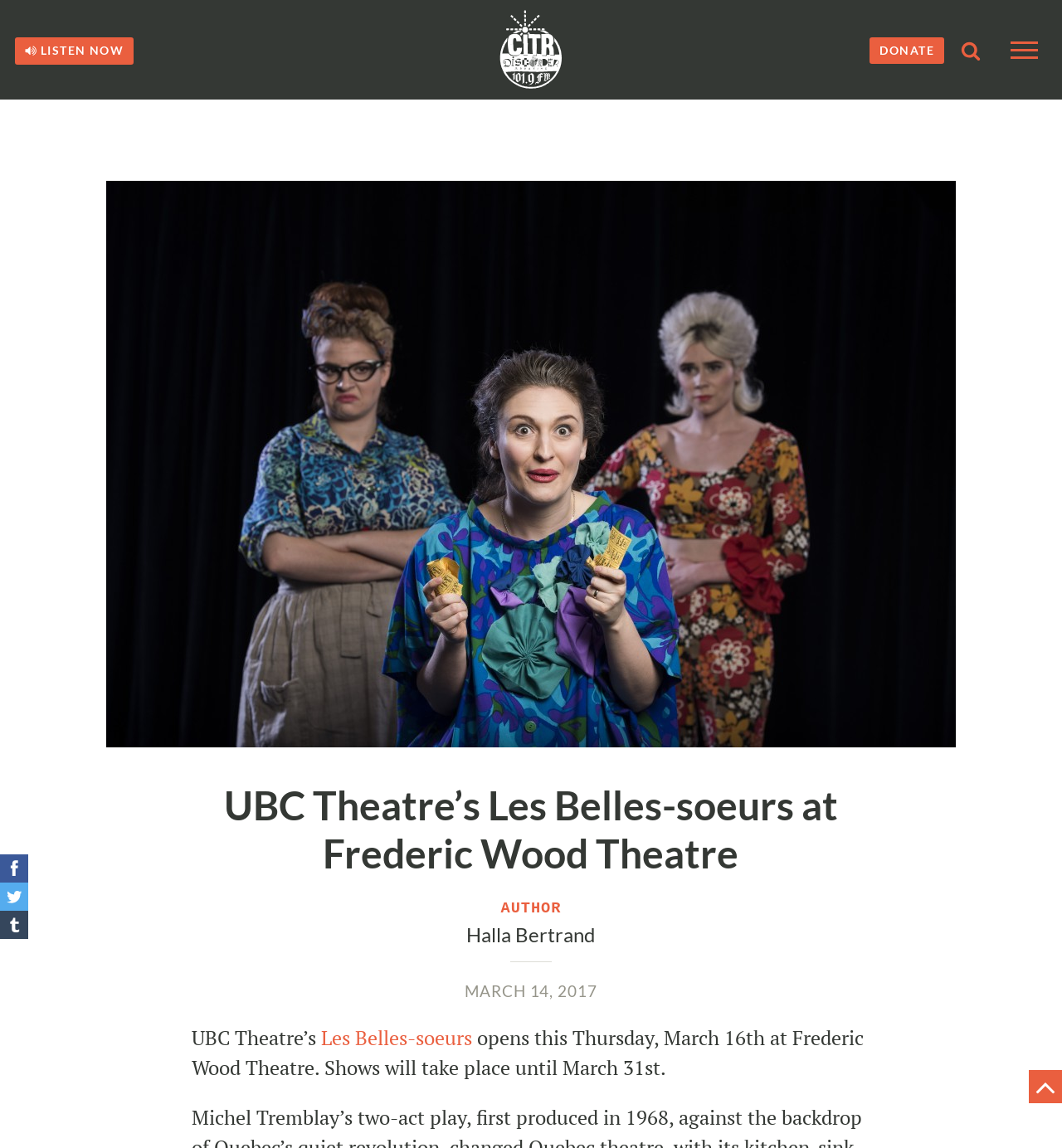Refer to the element description aria-label="Facebook Clean" and identify the corresponding bounding box in the screenshot. Format the coordinates as (top-left x, top-left y, bottom-right x, bottom-right y) with values in the range of 0 to 1.

None